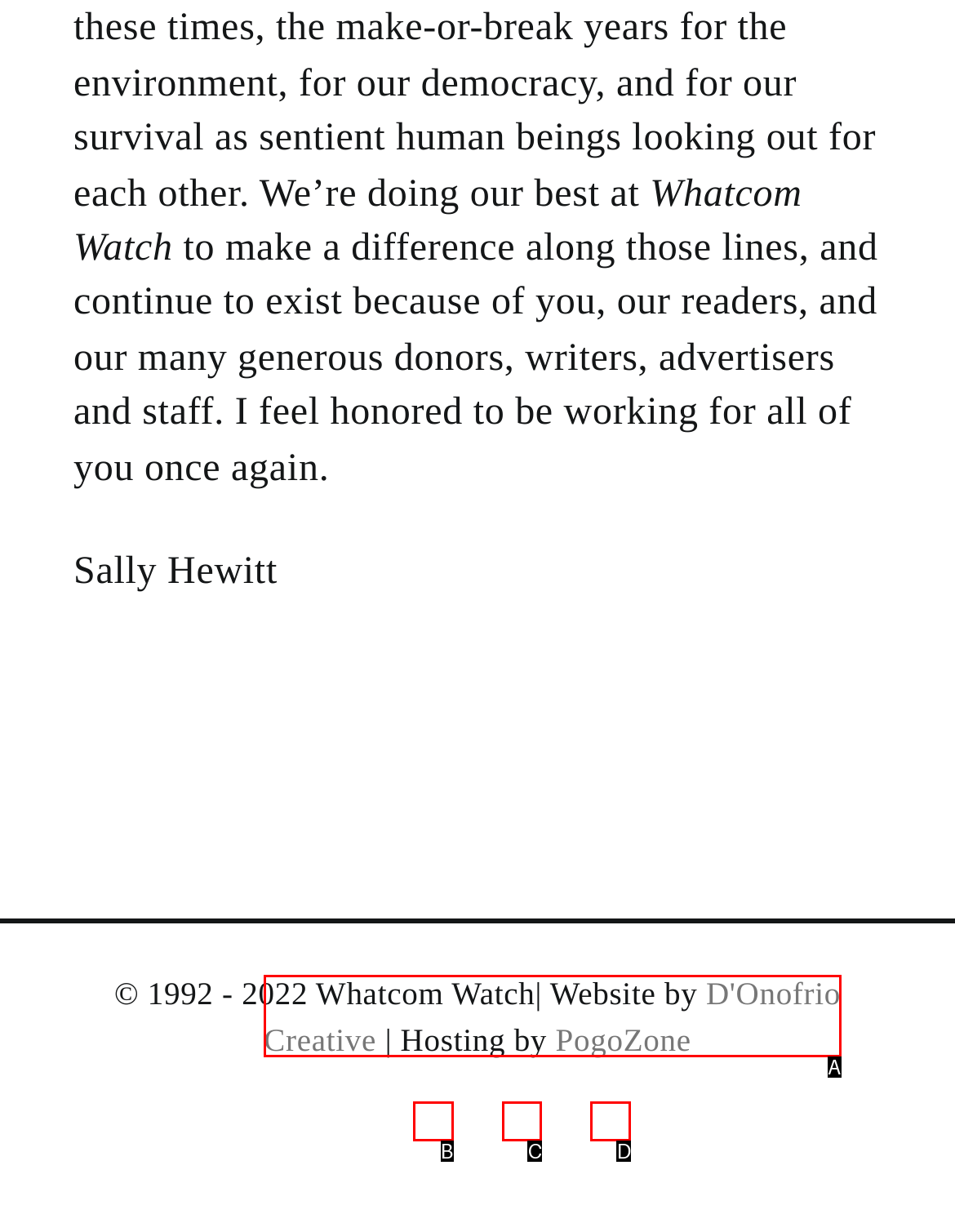Determine which option matches the element description: D'Onofrio Creative
Answer using the letter of the correct option.

A